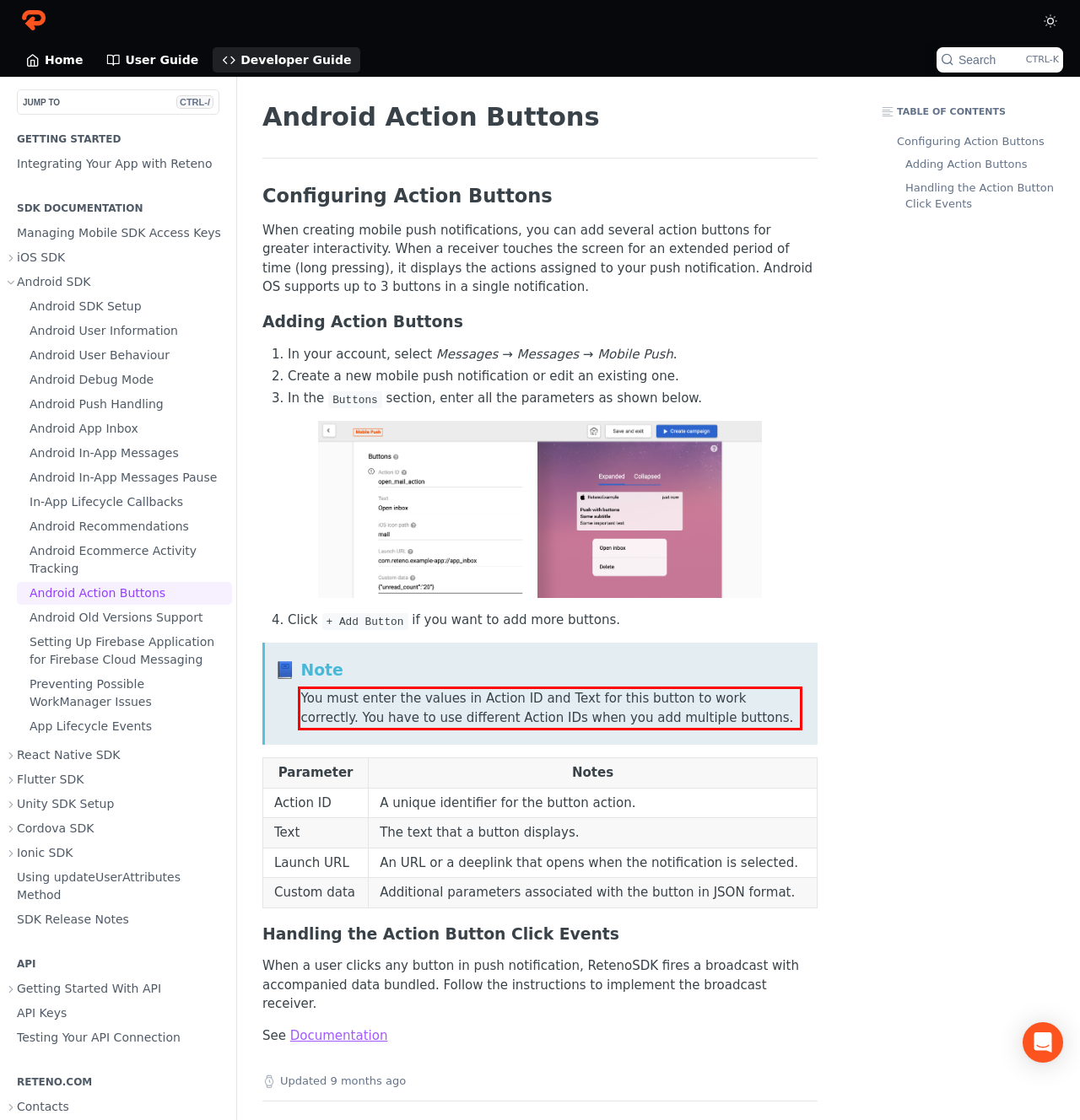You are given a webpage screenshot with a red bounding box around a UI element. Extract and generate the text inside this red bounding box.

You must enter the values in Action ID and Text for this button to work correctly. You have to use different Action IDs when you add multiple buttons.